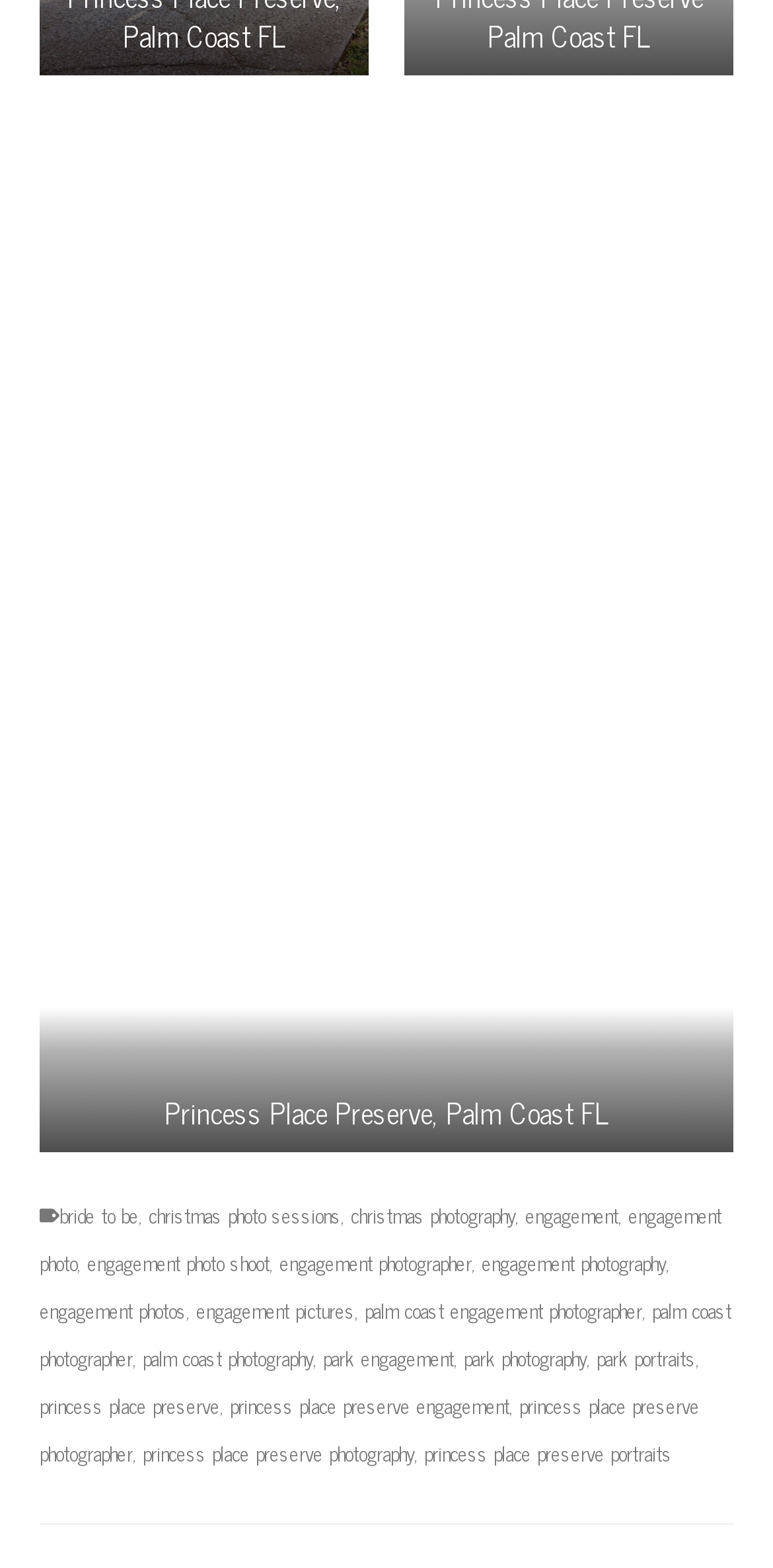Identify the bounding box coordinates of the area that should be clicked in order to complete the given instruction: "Go to the page for bride to be". The bounding box coordinates should be four float numbers between 0 and 1, i.e., [left, top, right, bottom].

[0.077, 0.764, 0.179, 0.786]